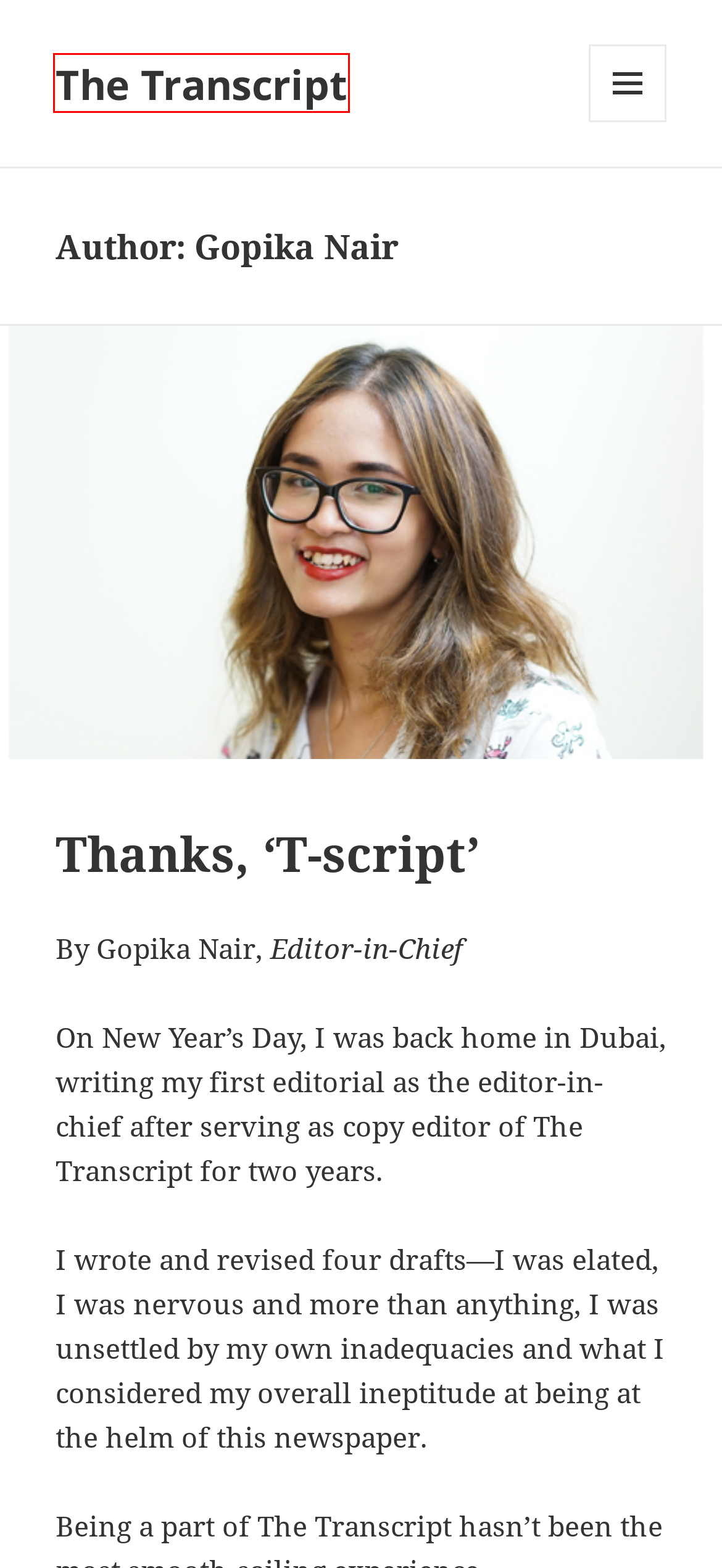Given a webpage screenshot with a red bounding box around a particular element, identify the best description of the new webpage that will appear after clicking on the element inside the red bounding box. Here are the candidates:
A. Thanks, ‘T-script’ – The Transcript
B. featured – The Transcript
C. charlottesville – The Transcript
D. DACA’s effect on Ohio Wesleyan – The Transcript
E. The Transcript – This is the archive of our old website
F. CAFA introduces new financial incentive – The Transcript
G. Entertainment – The Transcript
H. Peach of a movie breaks Hollywood barriers – The Transcript

E